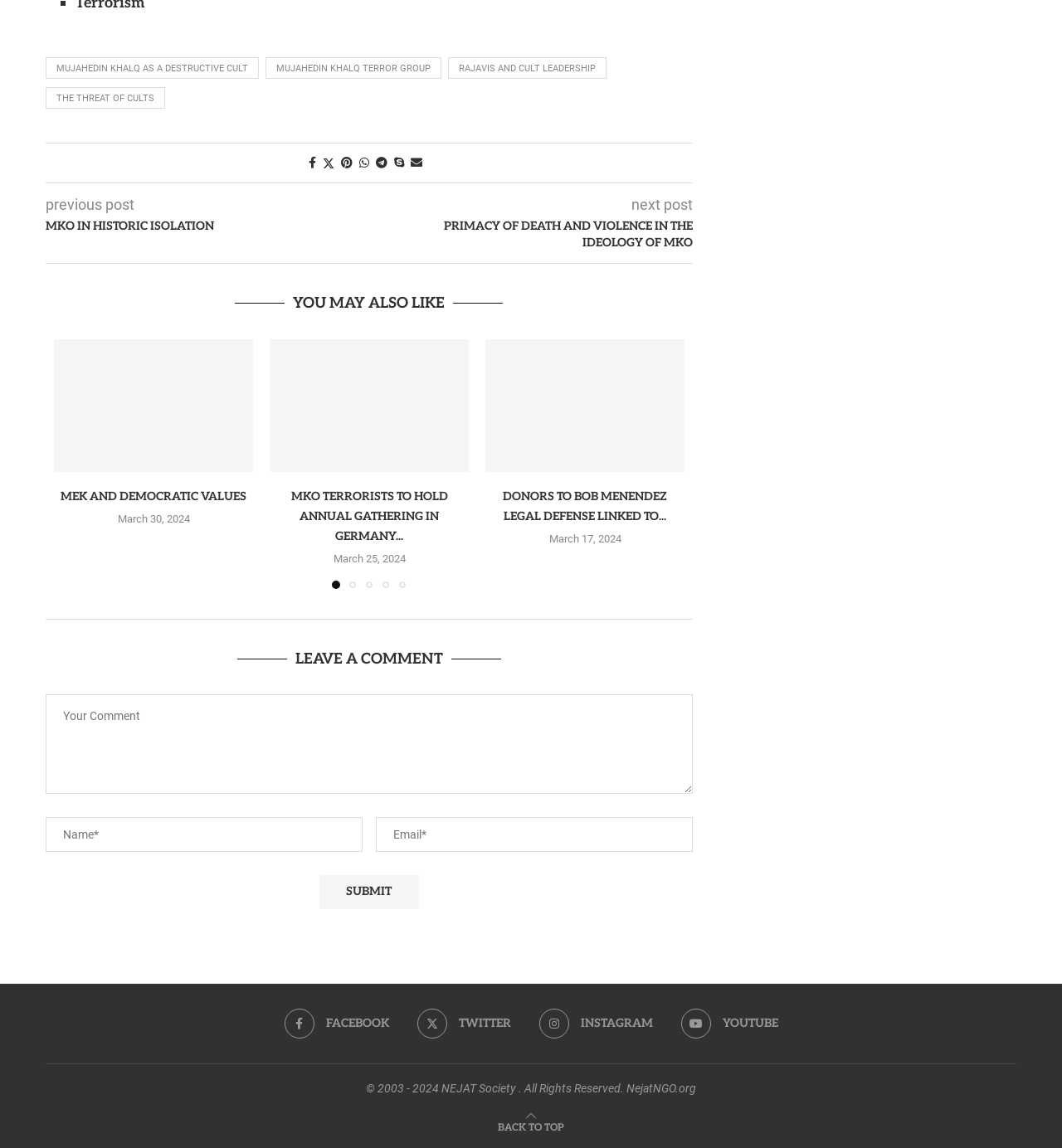Select the bounding box coordinates of the element I need to click to carry out the following instruction: "Search for products".

None